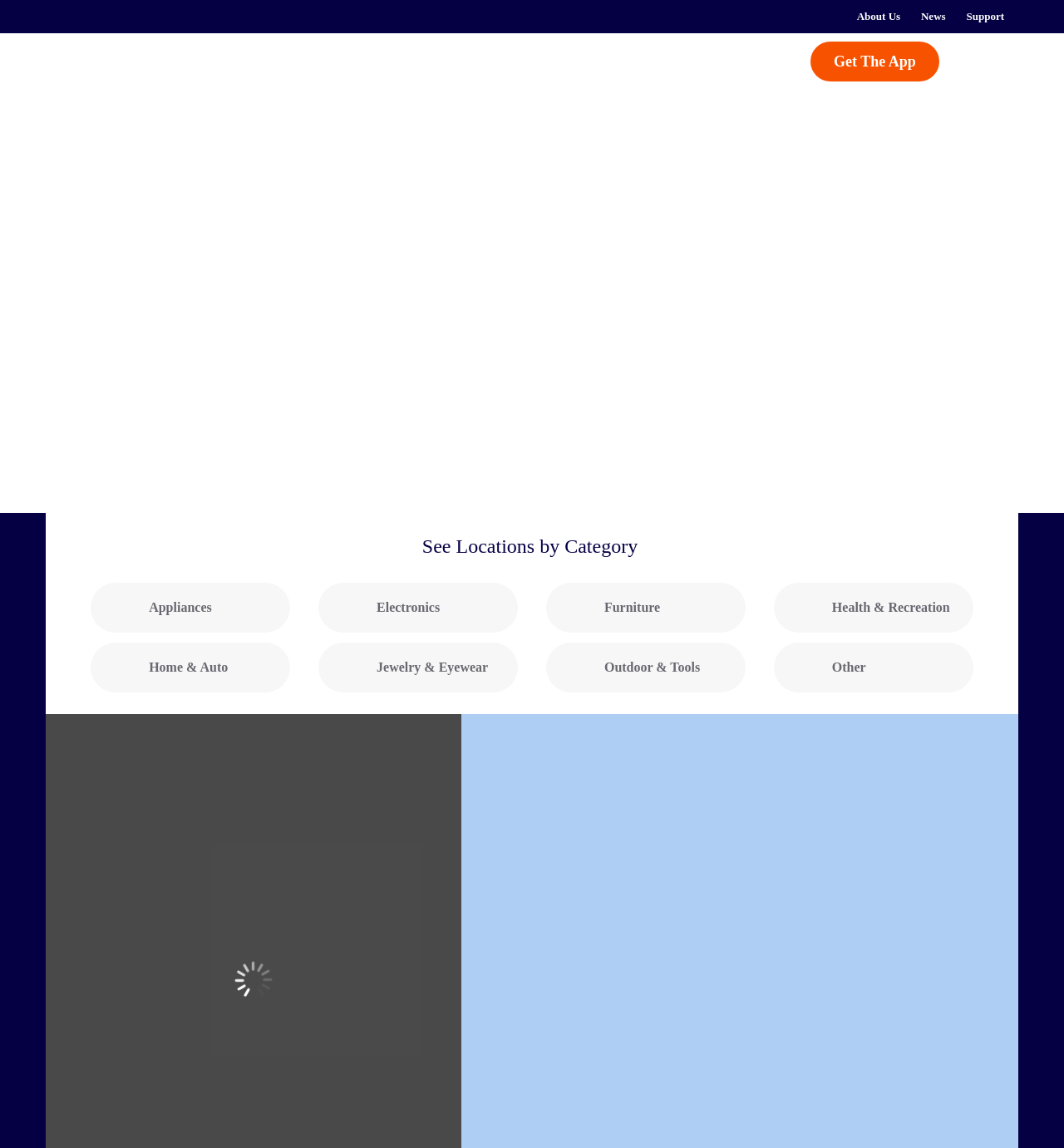Where can users lease products from?
Can you provide an in-depth and detailed response to the question?

According to the webpage, users can lease products from their favorite stores in Johnston City, IL. The webpage does not specify the exact stores, but it implies that users can lease products from a variety of retailers.